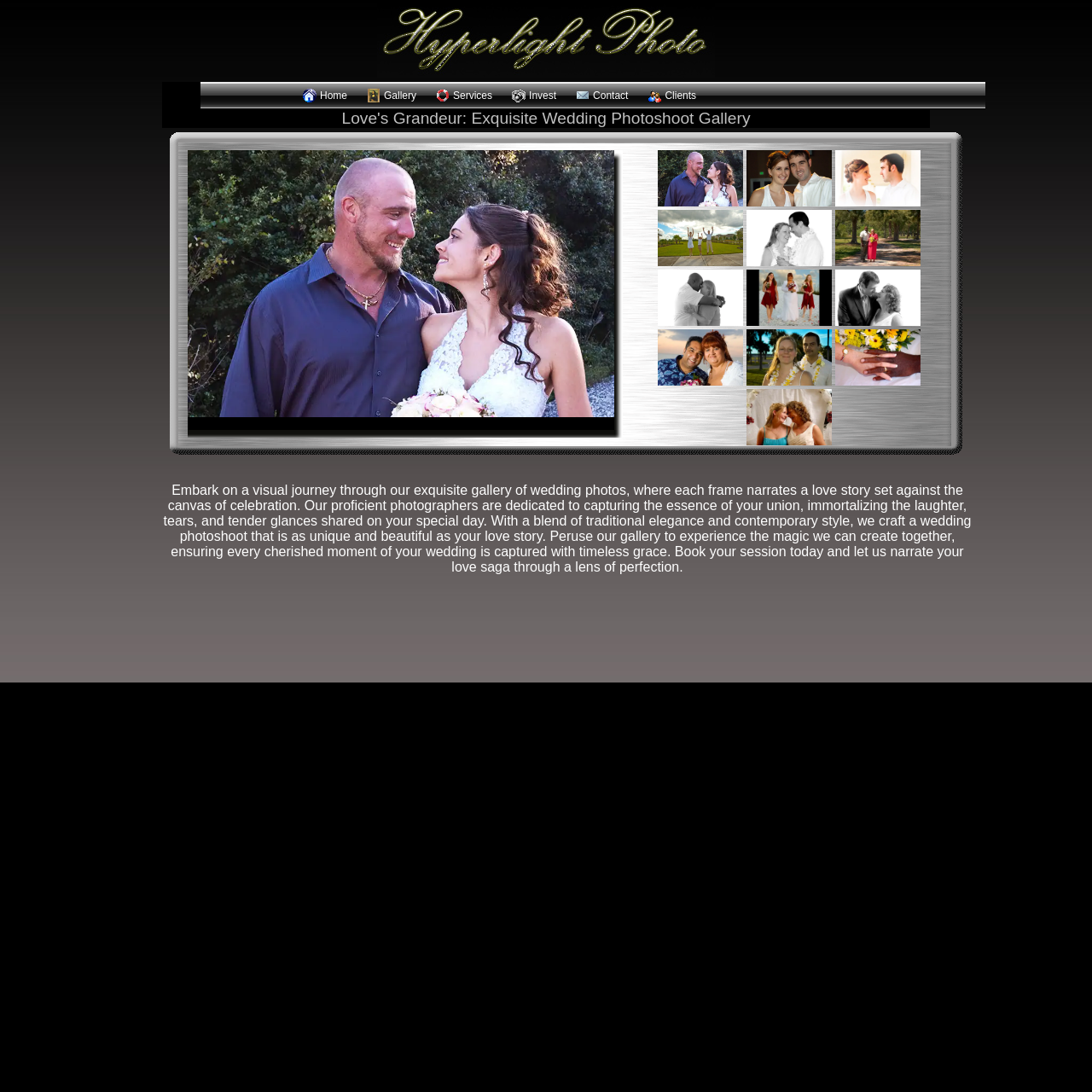Identify the bounding box coordinates necessary to click and complete the given instruction: "Check 'help Services'".

[0.391, 0.075, 0.461, 0.1]